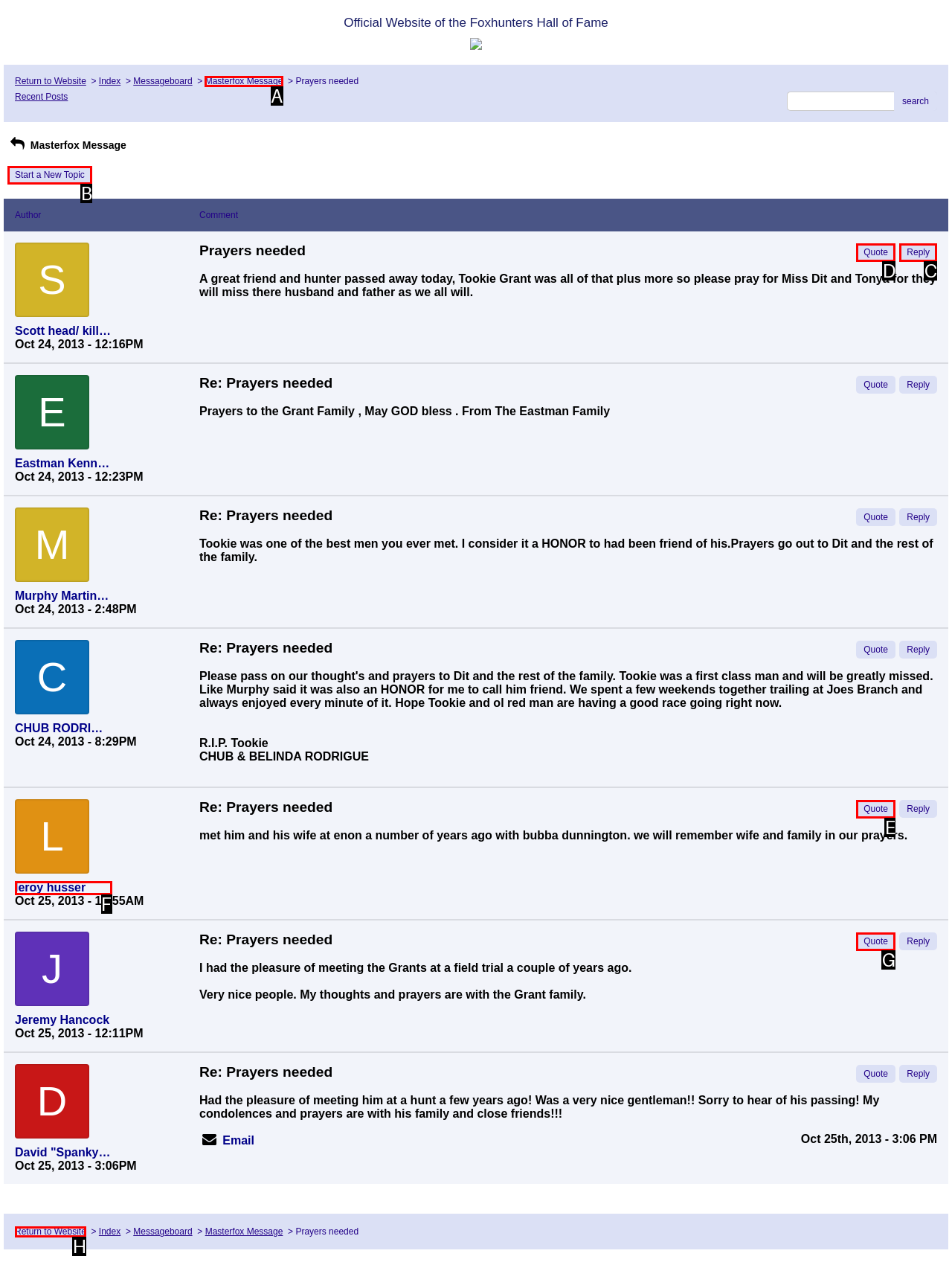Which UI element's letter should be clicked to achieve the task: Reply to a message
Provide the letter of the correct choice directly.

C